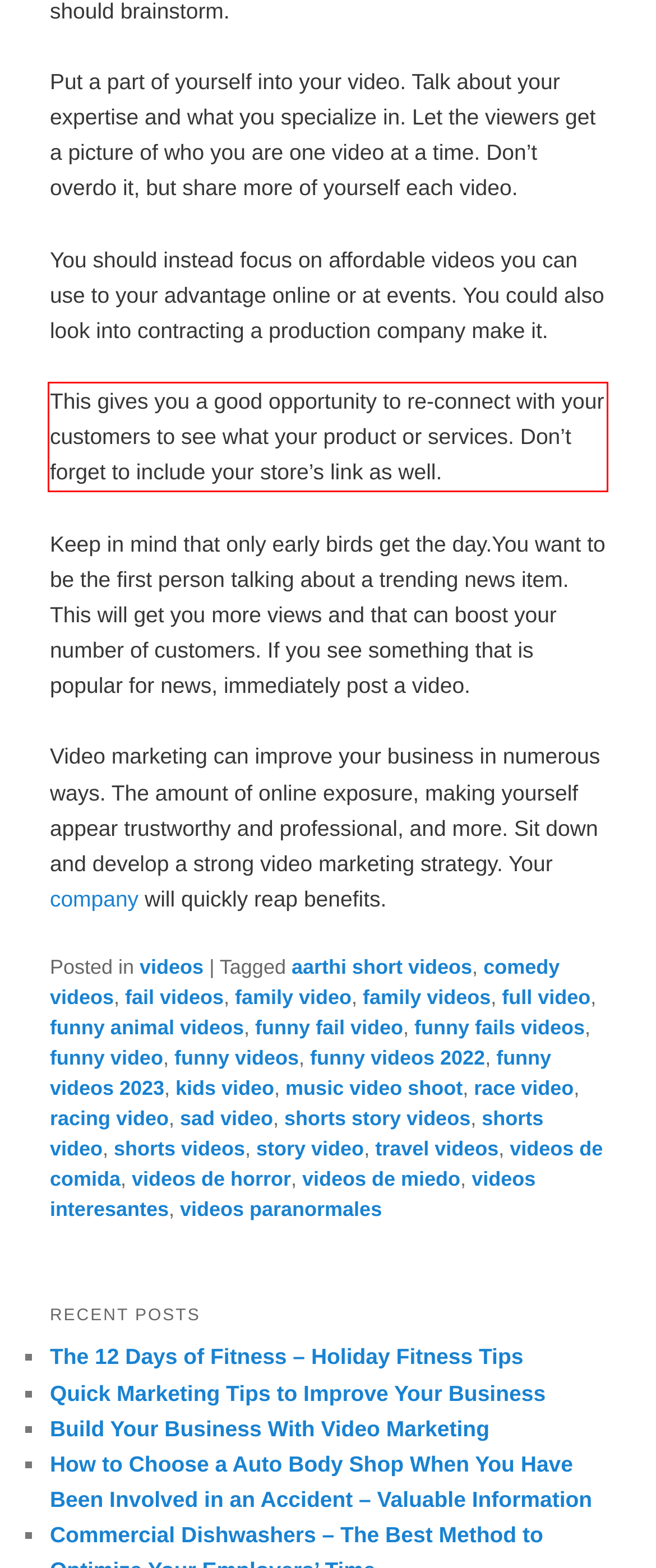Review the screenshot of the webpage and recognize the text inside the red rectangle bounding box. Provide the extracted text content.

This gives you a good opportunity to re-connect with your customers to see what your product or services. Don’t forget to include your store’s link as well.